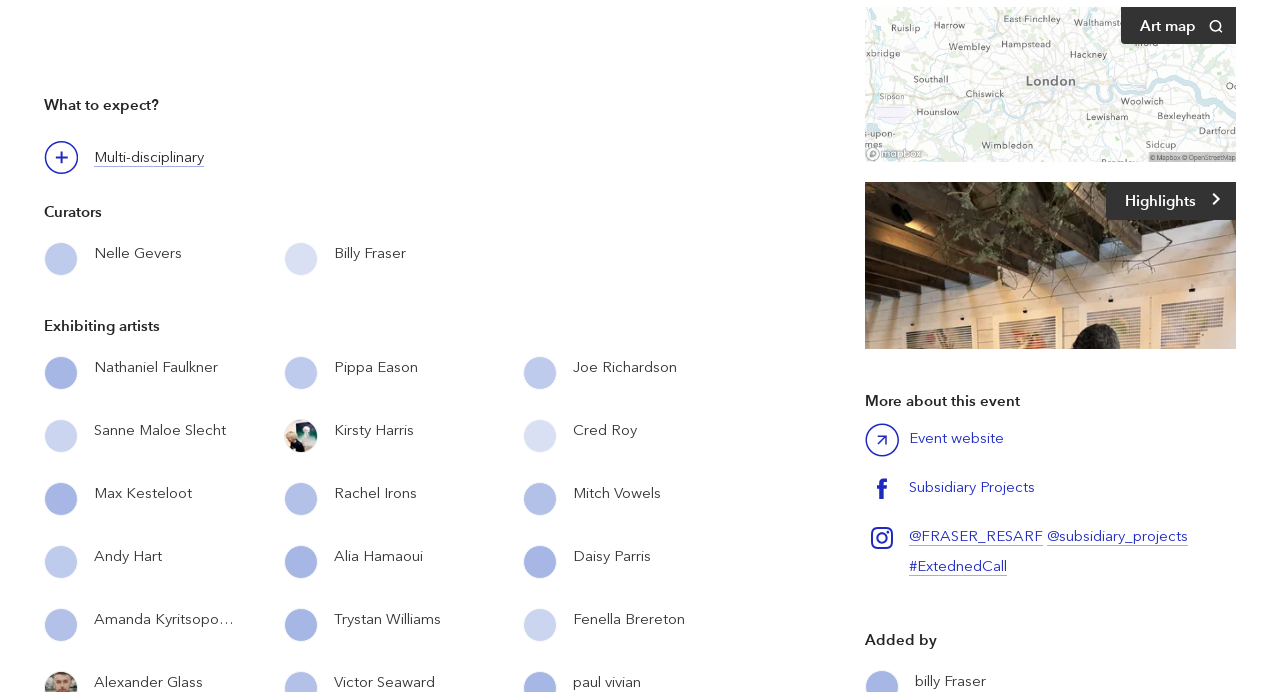Provide the bounding box coordinates for the UI element that is described as: "Multi-disciplinary".

[0.034, 0.211, 0.175, 0.25]